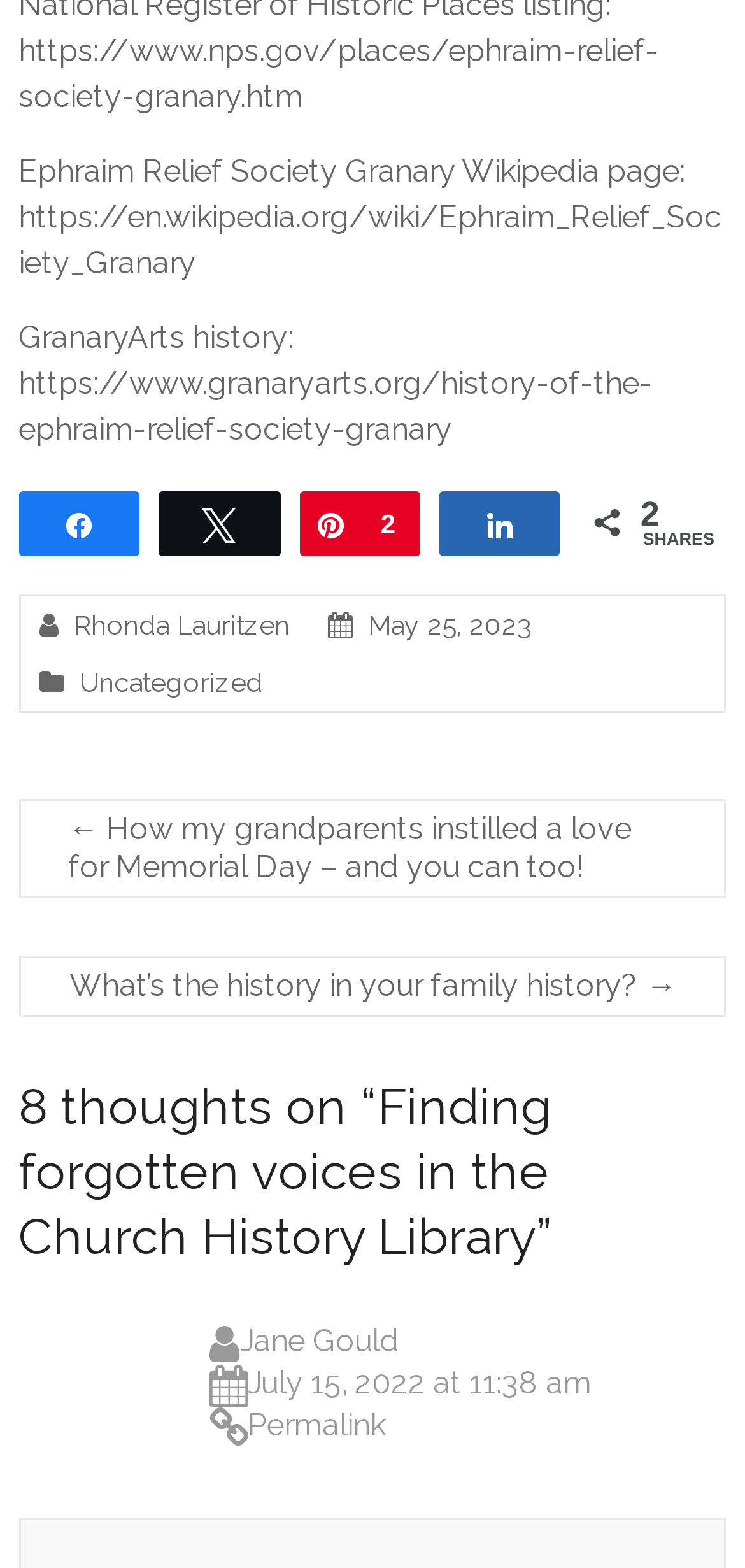What is the name of the author of the article?
Give a single word or phrase answer based on the content of the image.

Rhonda Lauritzen